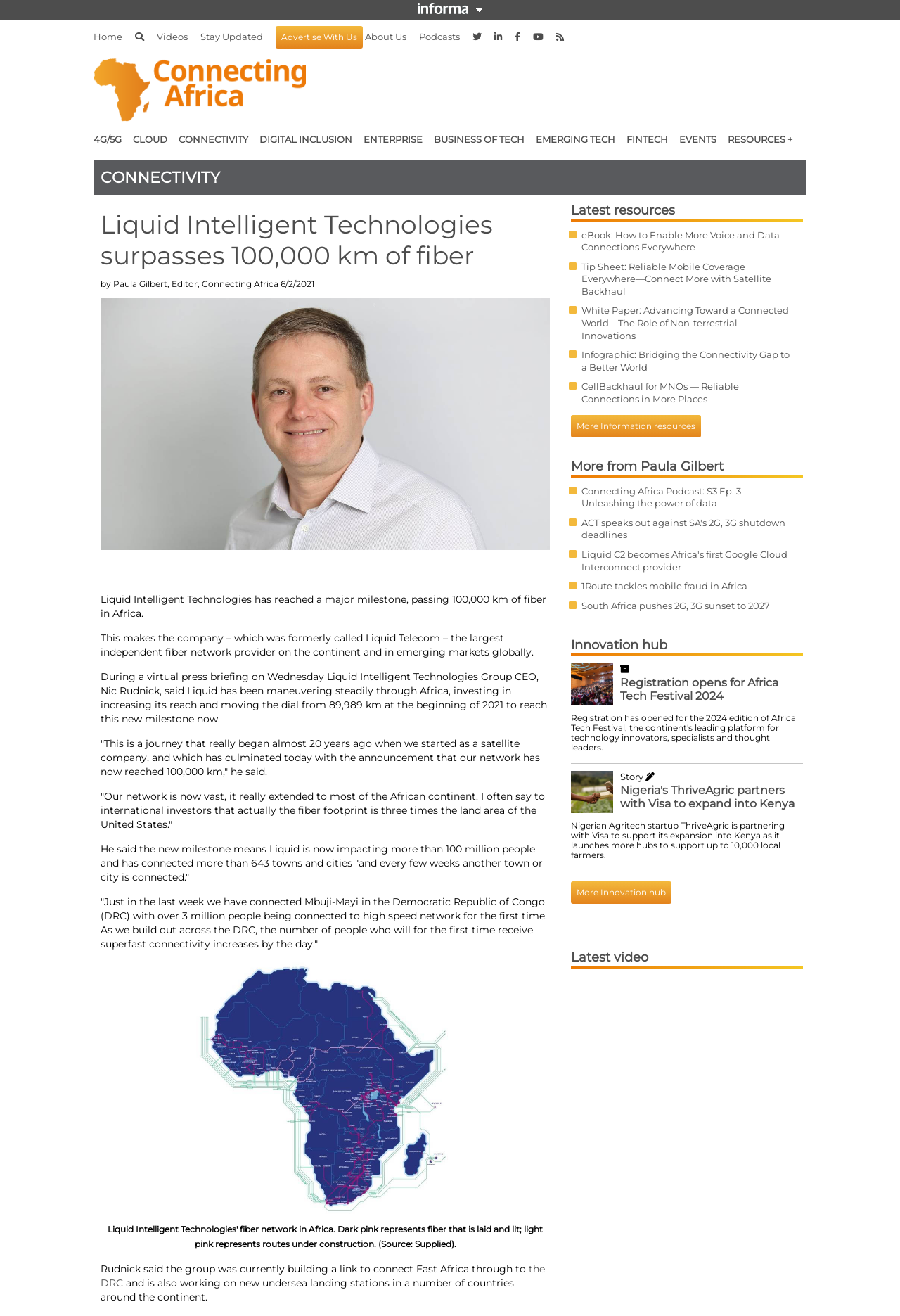Please provide the main heading of the webpage content.

Liquid Intelligent Technologies surpasses 100,000 km of fiber